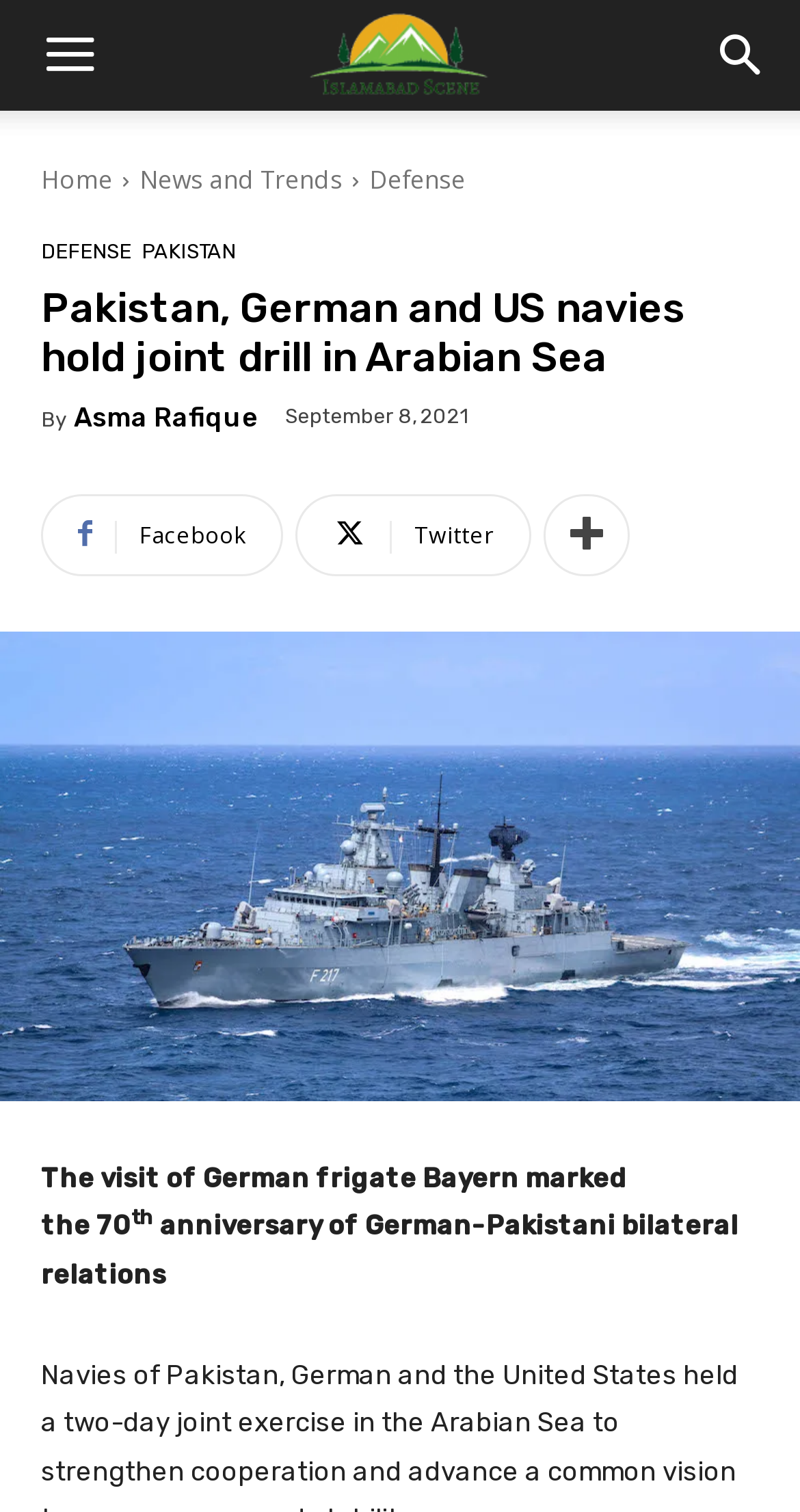What is the topic of the news article?
Provide an in-depth answer to the question, covering all aspects.

Based on the webpage content, the topic of the news article is about a joint naval drill between Pakistan, German, and US navies in the Arabian Sea, as indicated by the heading 'Pakistan, German and US navies hold joint drill in Arabian Sea'.